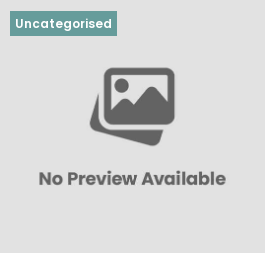What is the purpose of this space?
Answer the question with as much detail as possible.

The caption suggests that the content might not fall under a specific category, and the setup is typically meant to showcase images related to culinary delights or recipes, aiming to entice viewers with the promise of delicious dishes yet to be revealed.